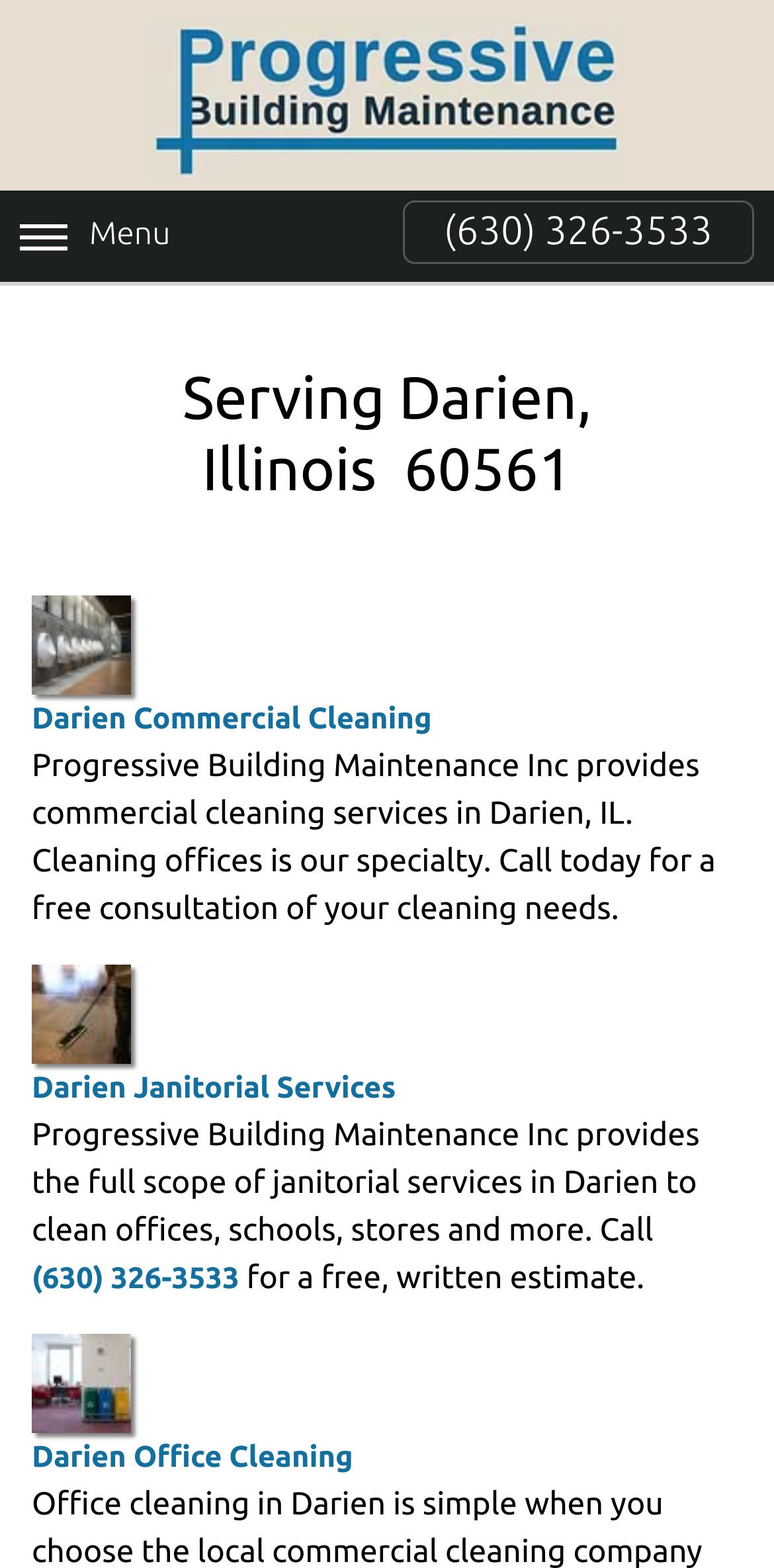Bounding box coordinates must be specified in the format (top-left x, top-left y, bottom-right x, bottom-right y). All values should be floating point numbers between 0 and 1. What are the bounding box coordinates of the UI element described as: Darien Janitorial Services

[0.041, 0.616, 0.959, 0.704]